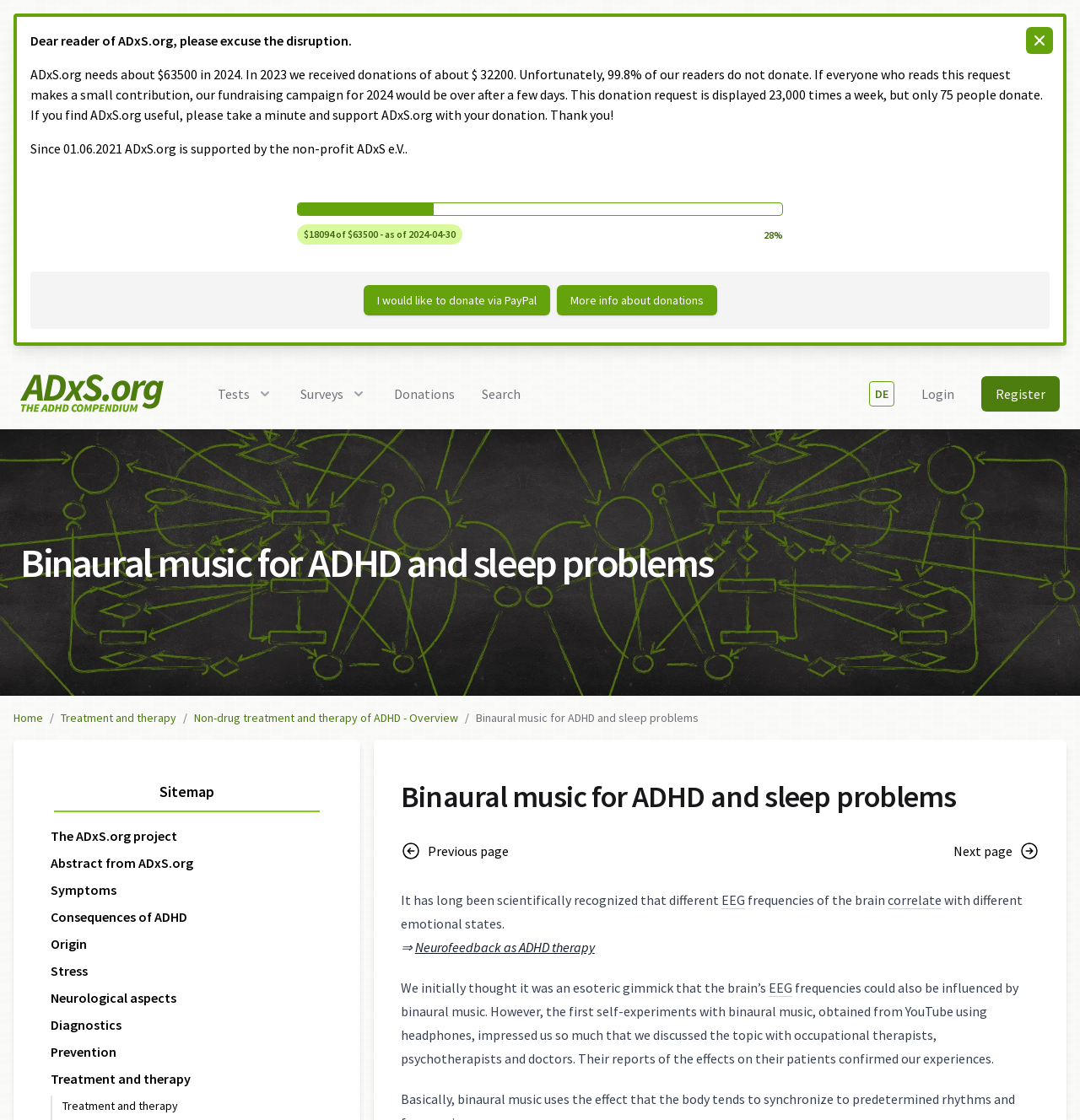Highlight the bounding box coordinates of the element you need to click to perform the following instruction: "Click on HOME."

None